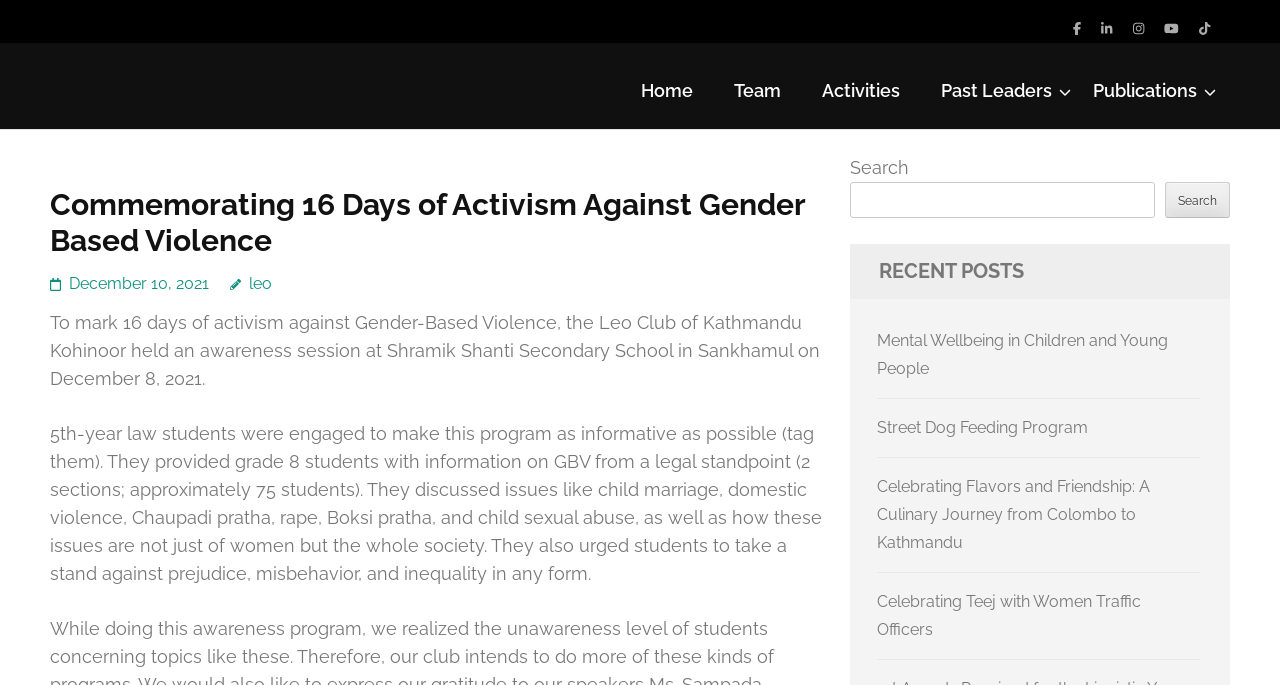What is the main title displayed on this webpage?

Commemorating 16 Days of Activism Against Gender Based Violence